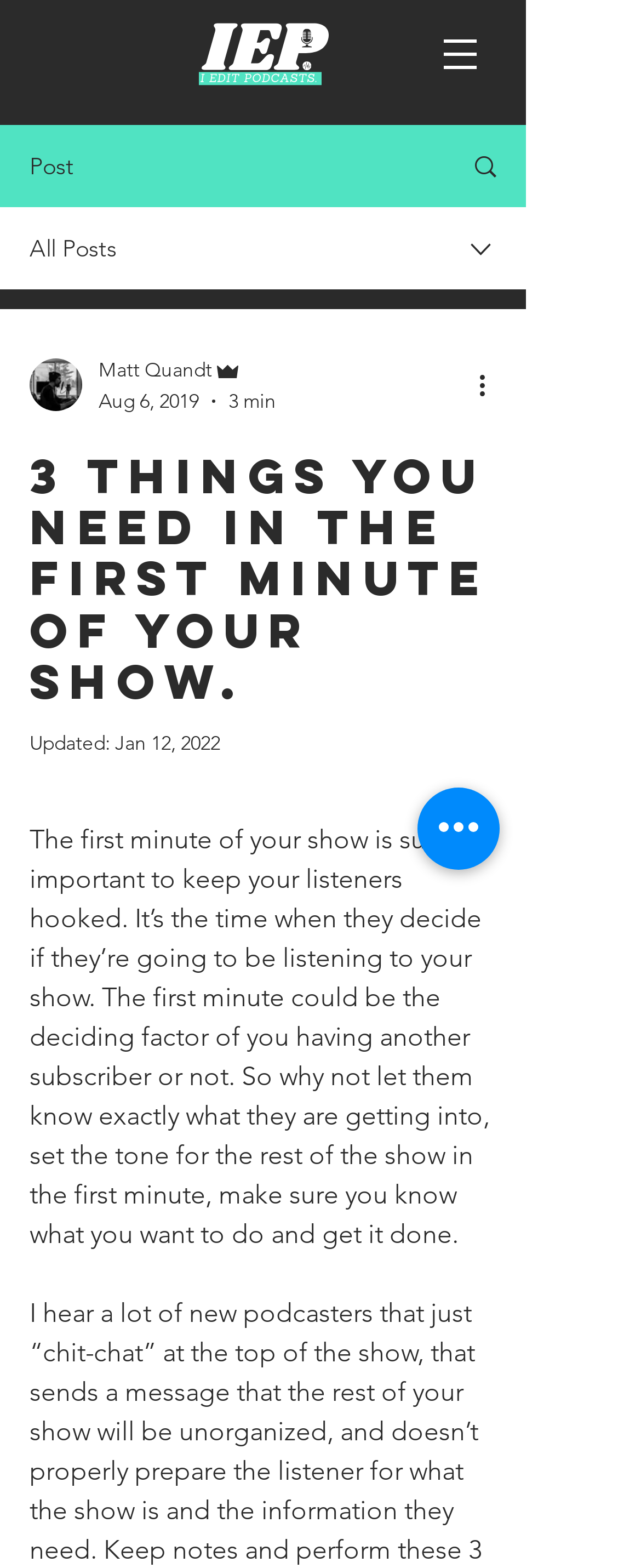What is the author's name?
Respond to the question with a well-detailed and thorough answer.

I found the author's name by looking at the combobox element that contains the writer's picture and name. The text 'Matt Quandt' is located next to the writer's picture, indicating that it is the author's name.